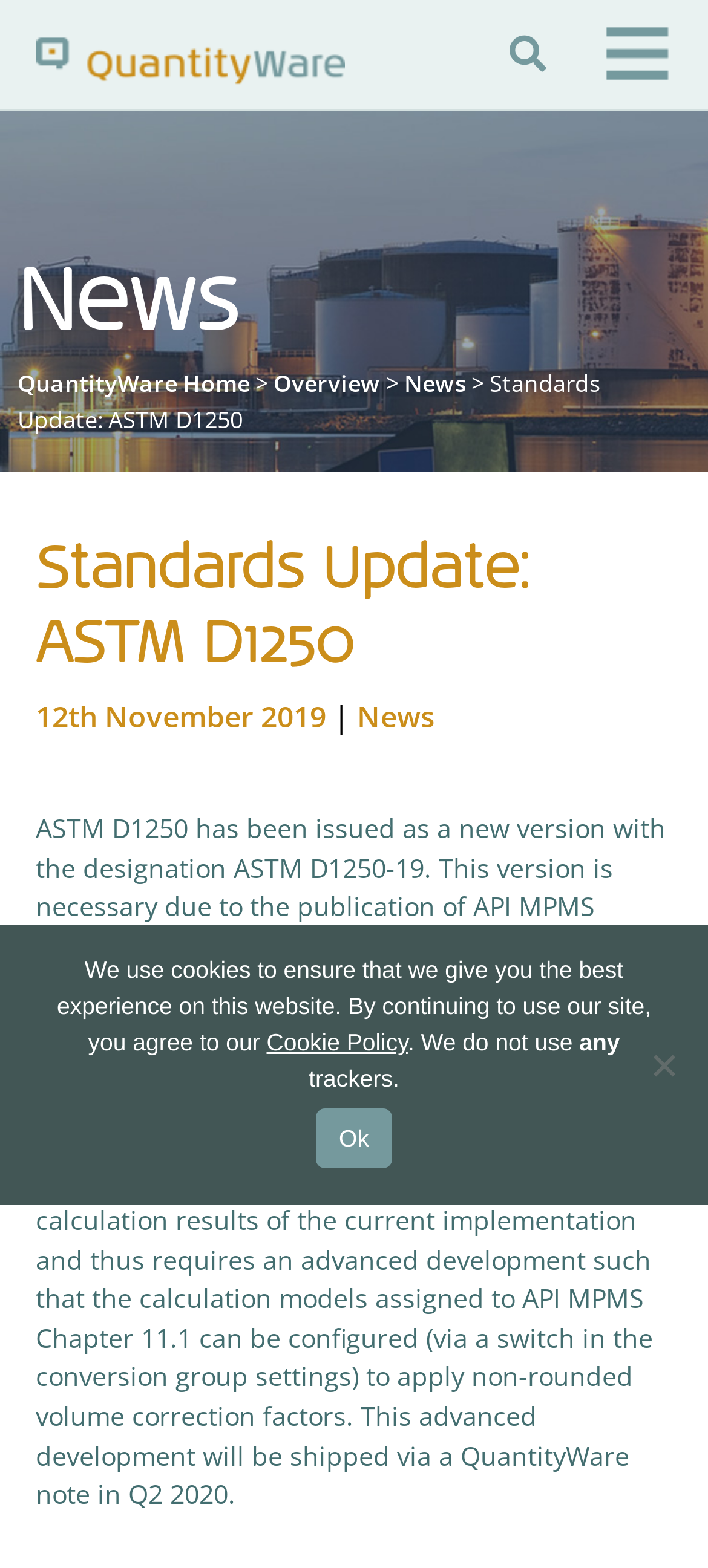Specify the bounding box coordinates of the region I need to click to perform the following instruction: "View QuantityWare Home". The coordinates must be four float numbers in the range of 0 to 1, i.e., [left, top, right, bottom].

[0.025, 0.234, 0.353, 0.255]